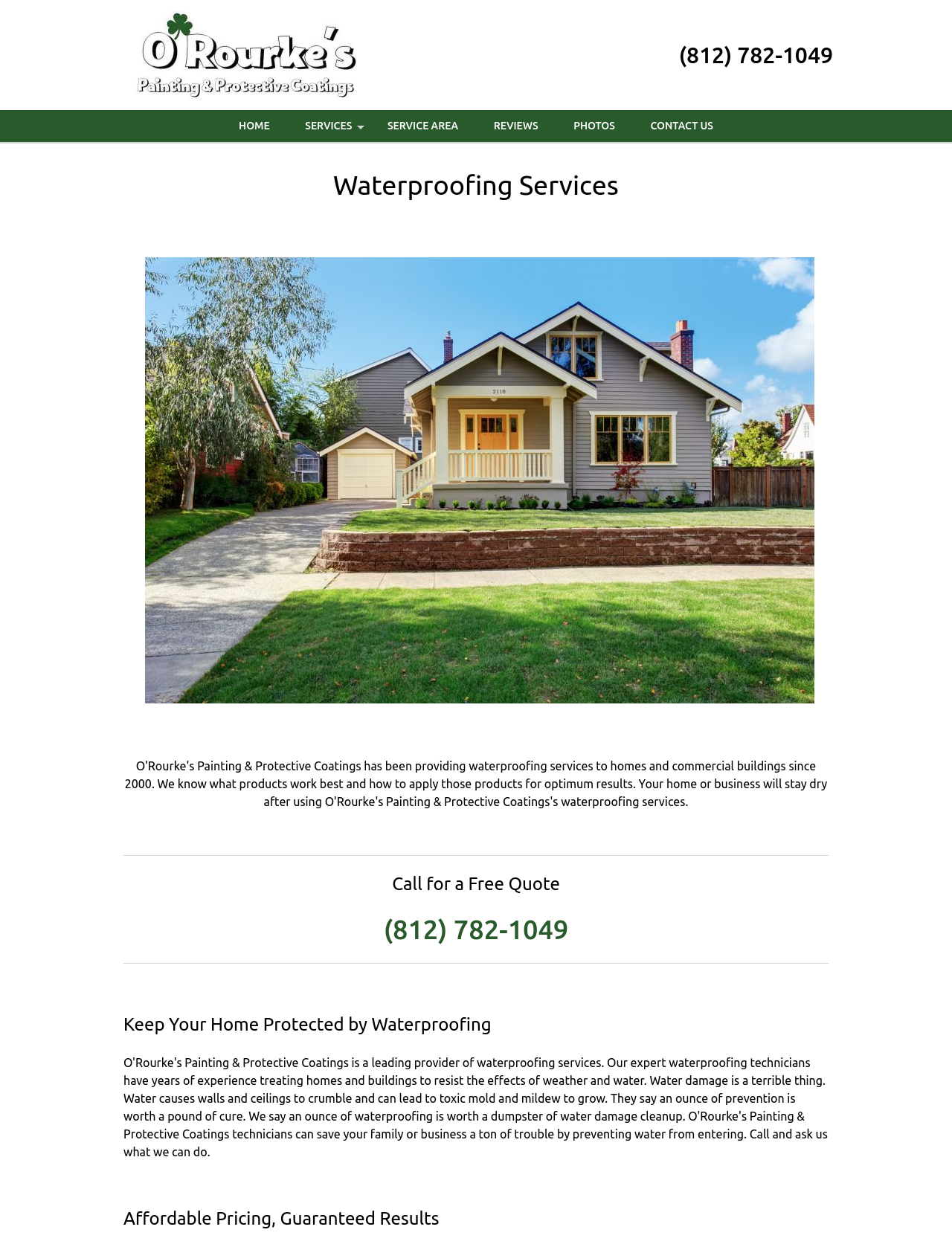Point out the bounding box coordinates of the section to click in order to follow this instruction: "View services".

[0.303, 0.088, 0.387, 0.114]